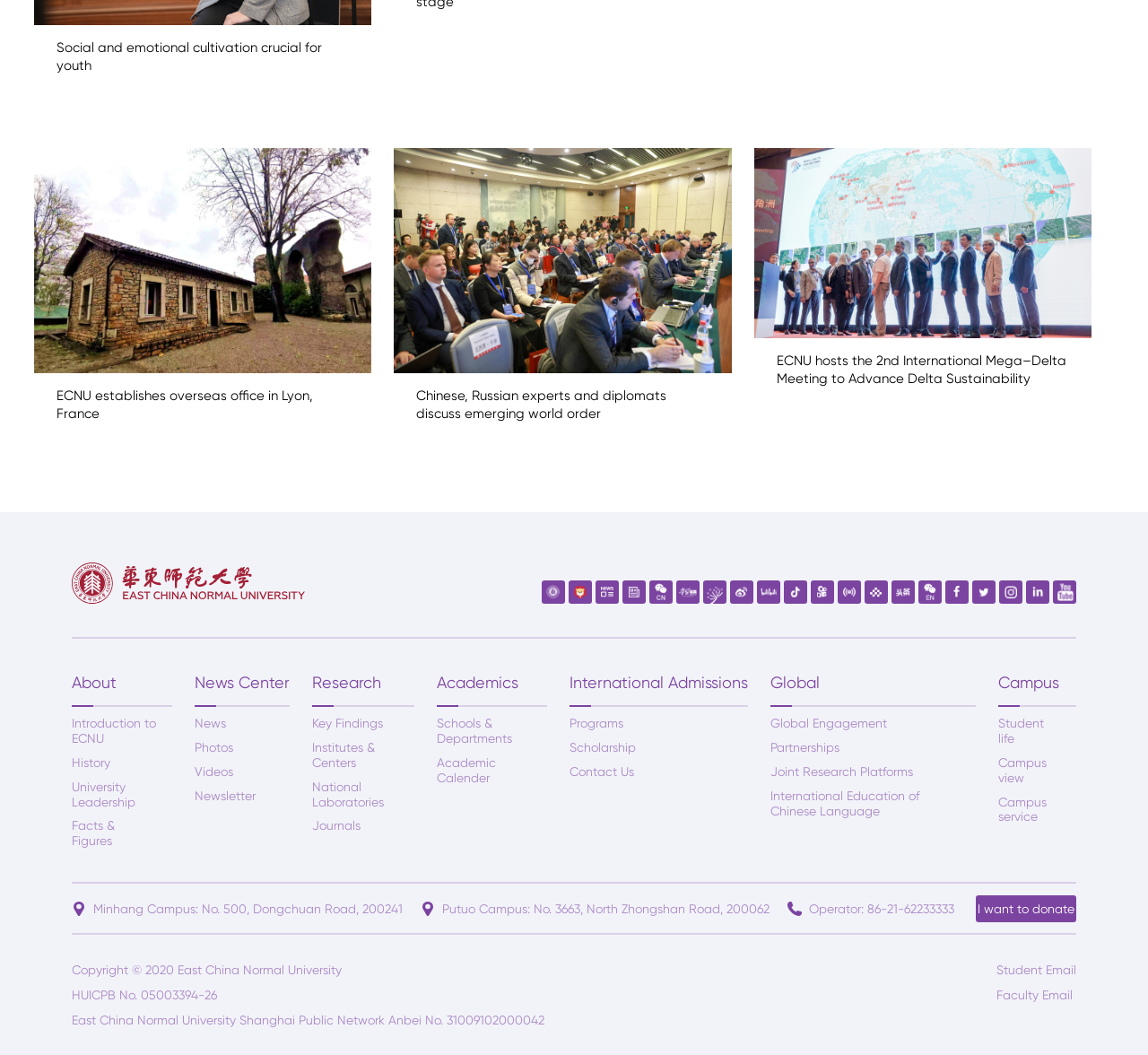Please give the bounding box coordinates of the area that should be clicked to fulfill the following instruction: "Check the 'Campus view'". The coordinates should be in the format of four float numbers from 0 to 1, i.e., [left, top, right, bottom].

[0.869, 0.716, 0.926, 0.745]